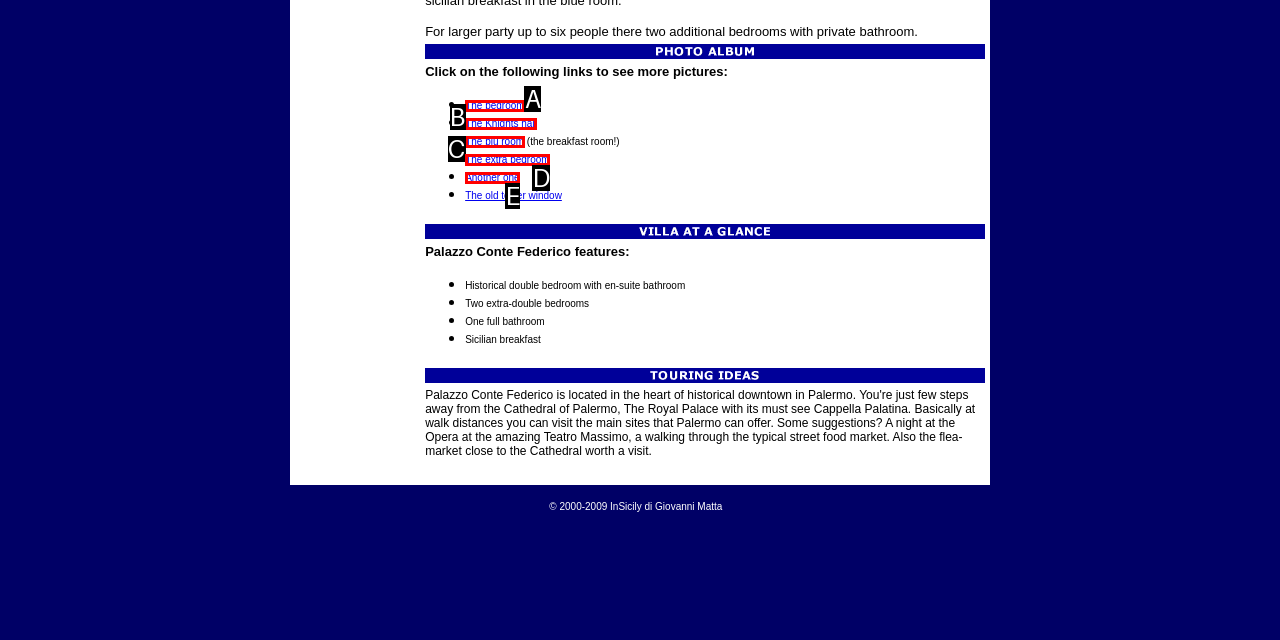Please select the letter of the HTML element that fits the description: The extra bedroom. Answer with the option's letter directly.

D